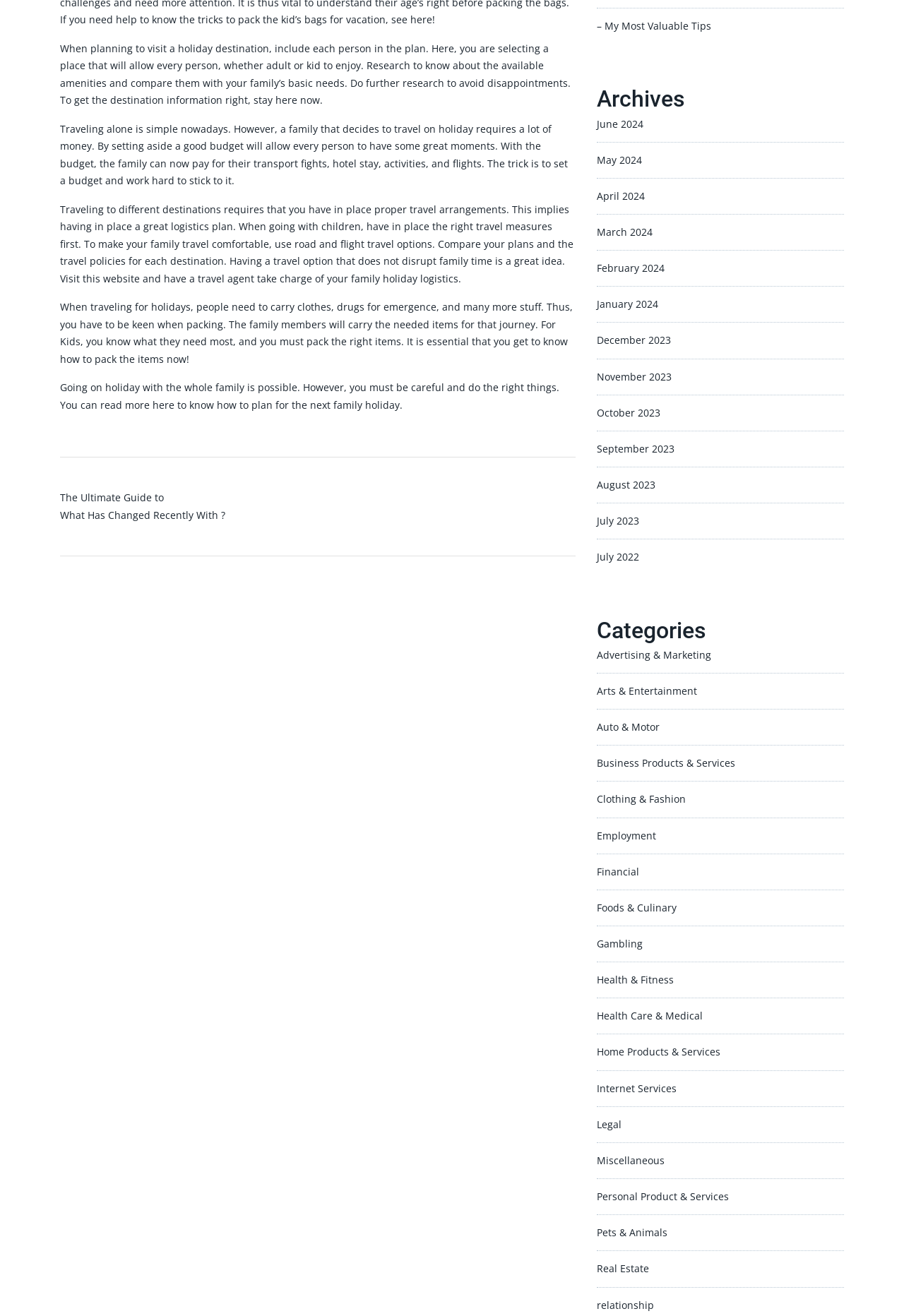Provide the bounding box coordinates for the UI element that is described by this text: "relationship". The coordinates should be in the form of four float numbers between 0 and 1: [left, top, right, bottom].

[0.66, 0.986, 0.723, 0.997]